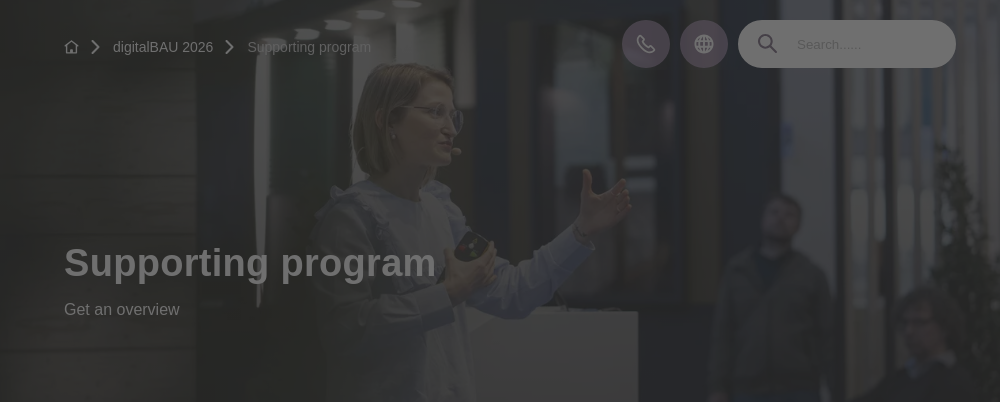What type of atmosphere is emphasized in the exhibition setting?
Provide a short answer using one word or a brief phrase based on the image.

innovative